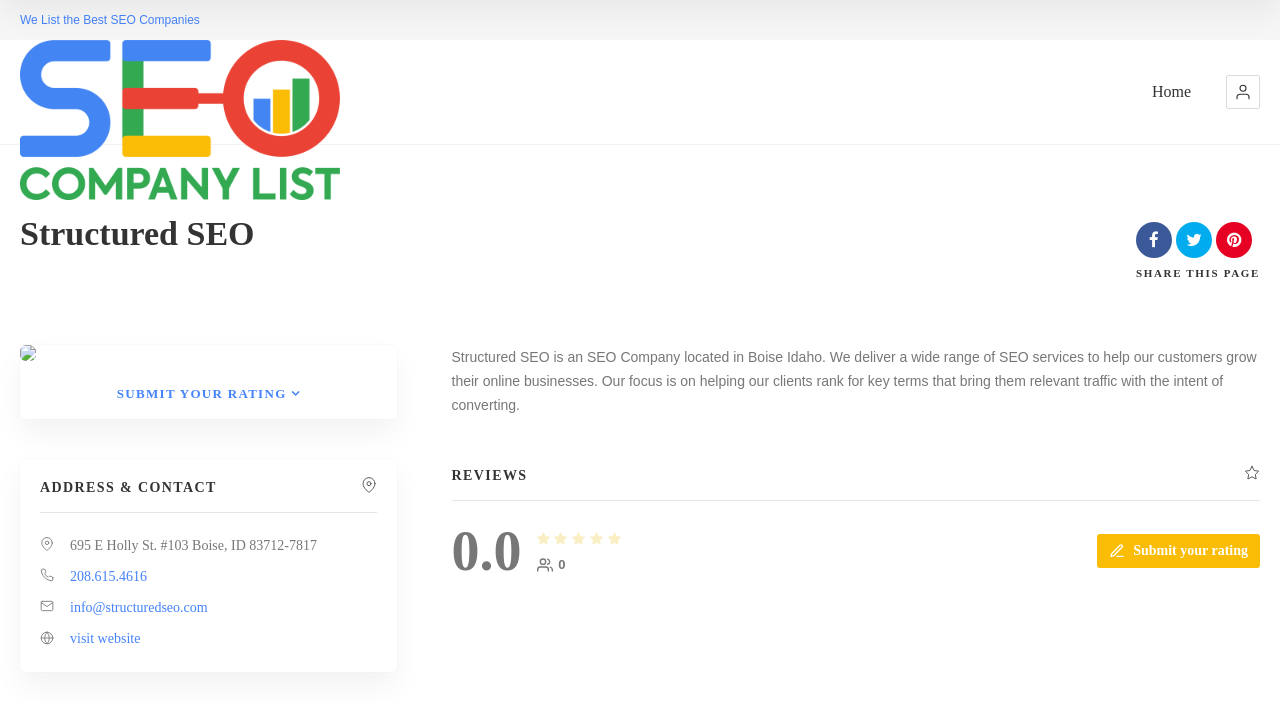Determine the bounding box coordinates of the section I need to click to execute the following instruction: "Send an email to the company". Provide the coordinates as four float numbers between 0 and 1, i.e., [left, top, right, bottom].

[0.055, 0.855, 0.162, 0.876]